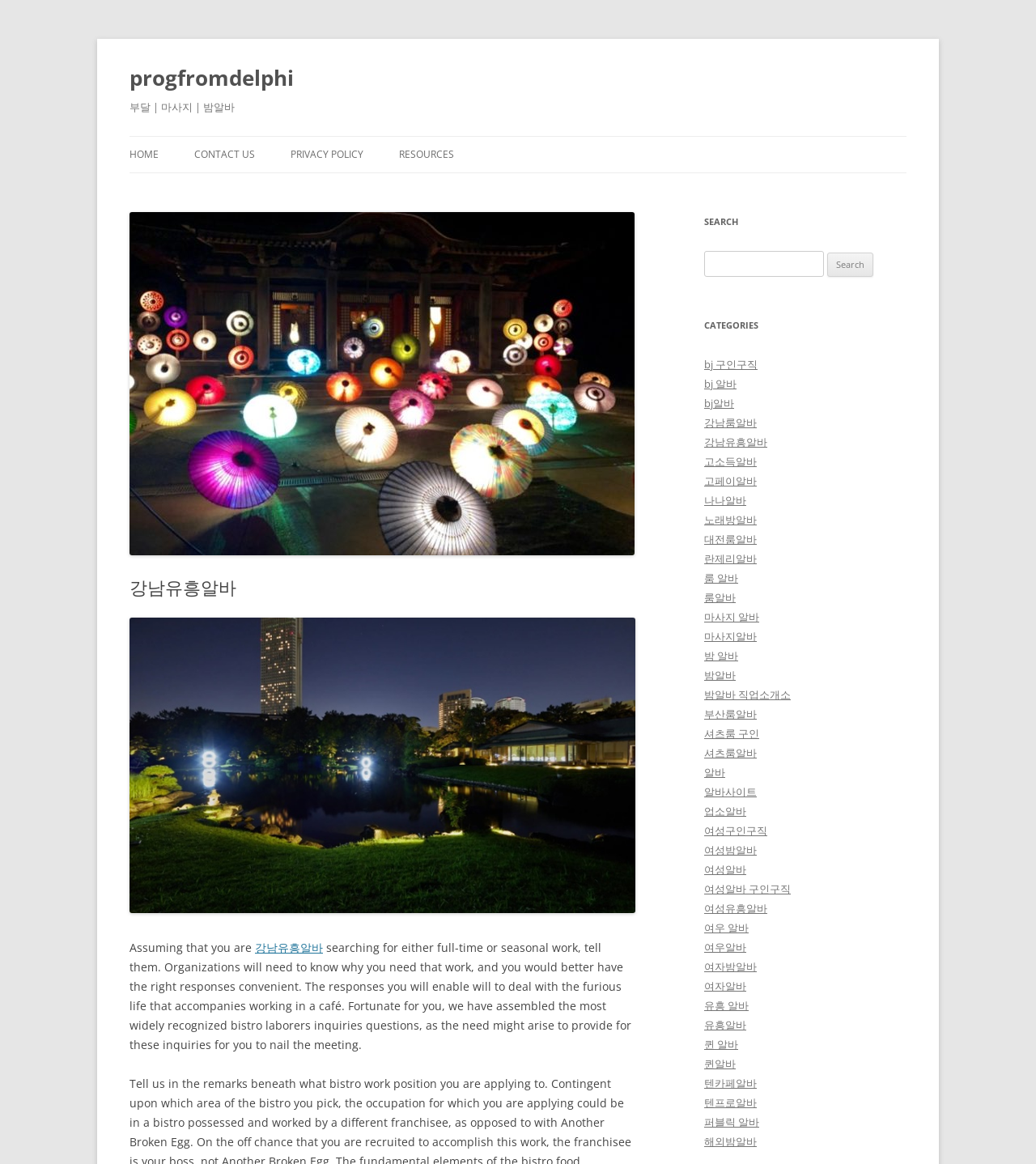Answer this question using a single word or a brief phrase:
How many categories are listed on this webpage?

Multiple